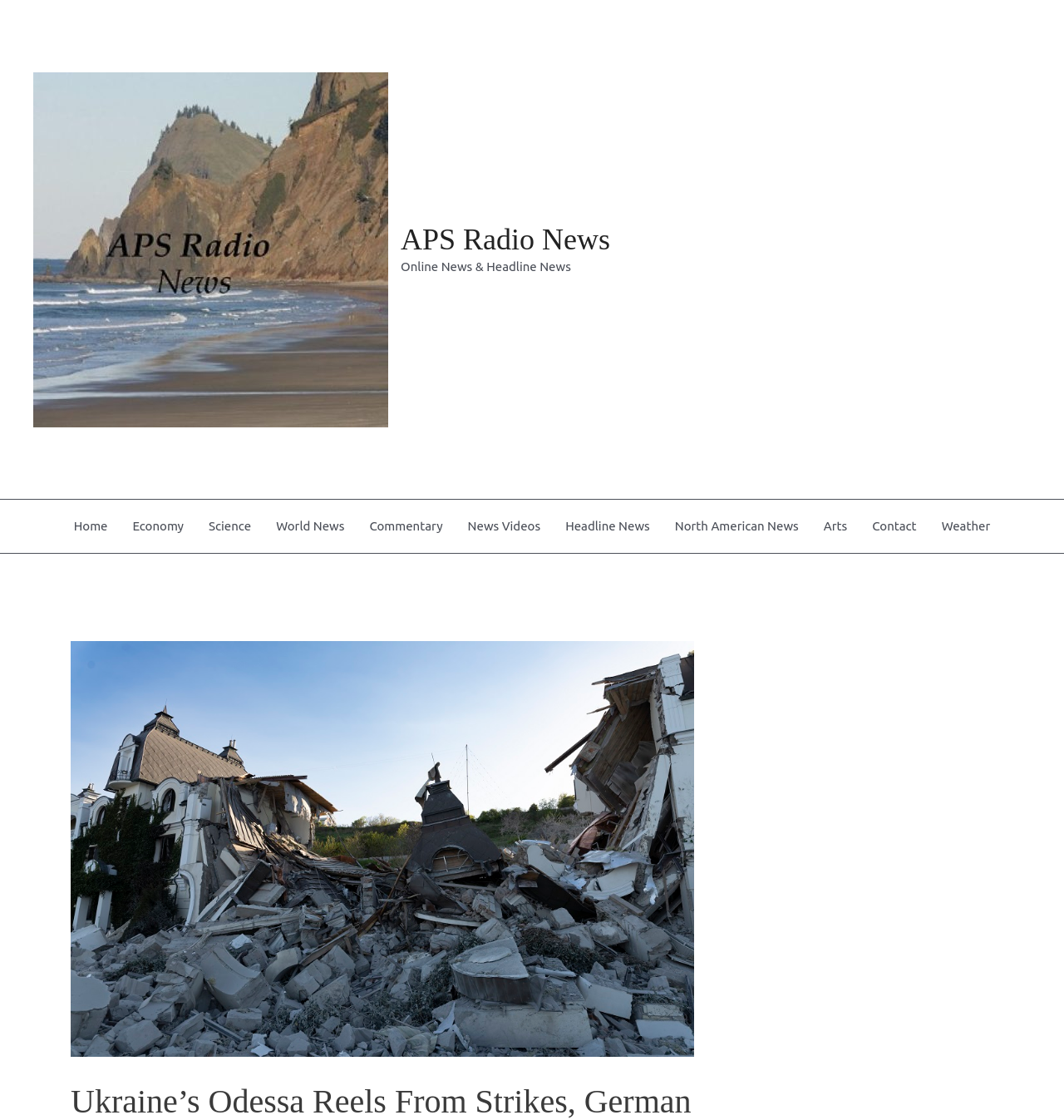How many links are available in the navigation section?
Please describe in detail the information shown in the image to answer the question.

The navigation section has 11 links, which are Home, Economy, Science, World News, Commentary, News Videos, Headline News, North American News, Arts, Contact, and Weather.